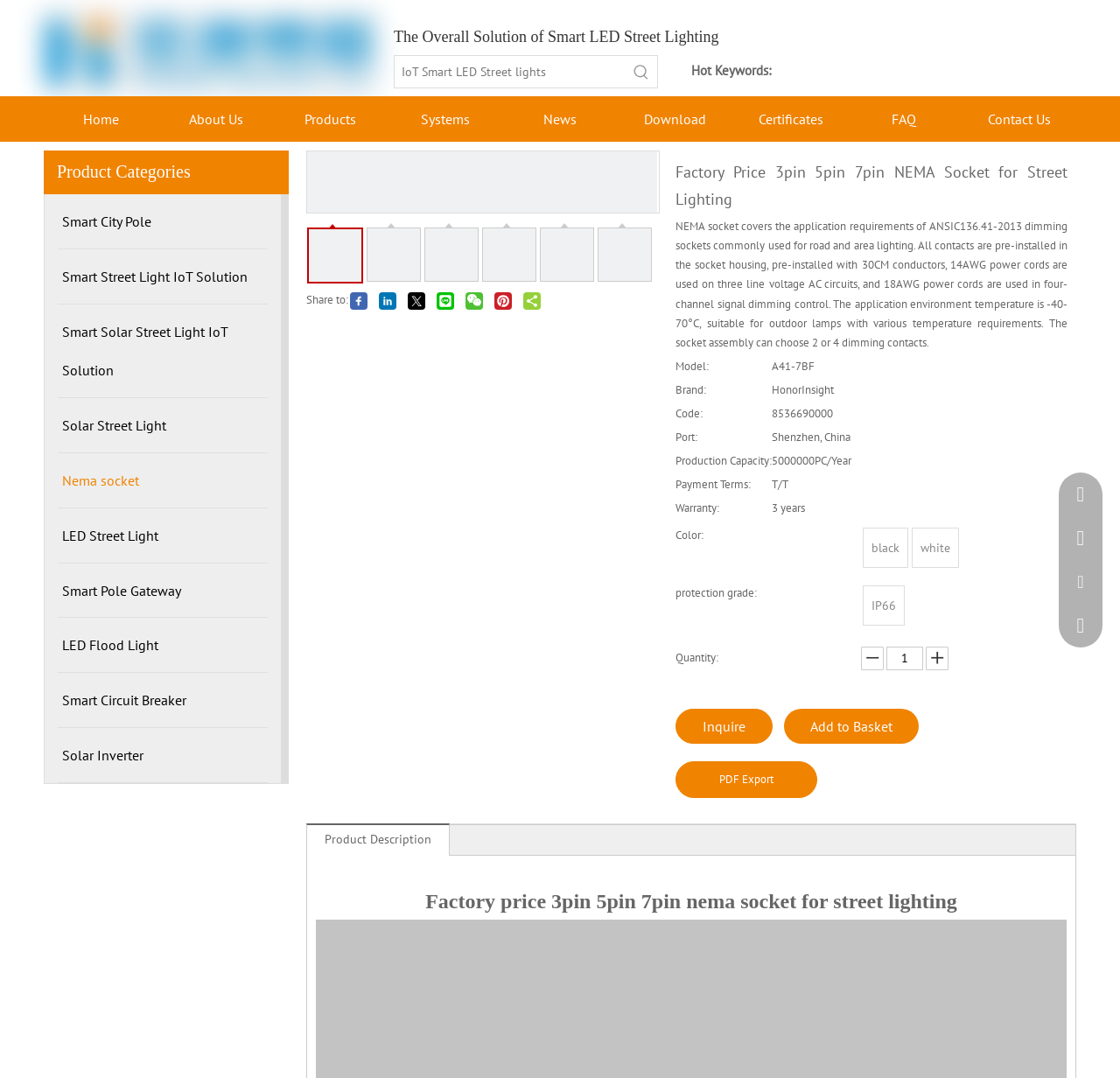What is the production capacity of NEMA socket?
Using the visual information, answer the question in a single word or phrase.

5000000PC/Year